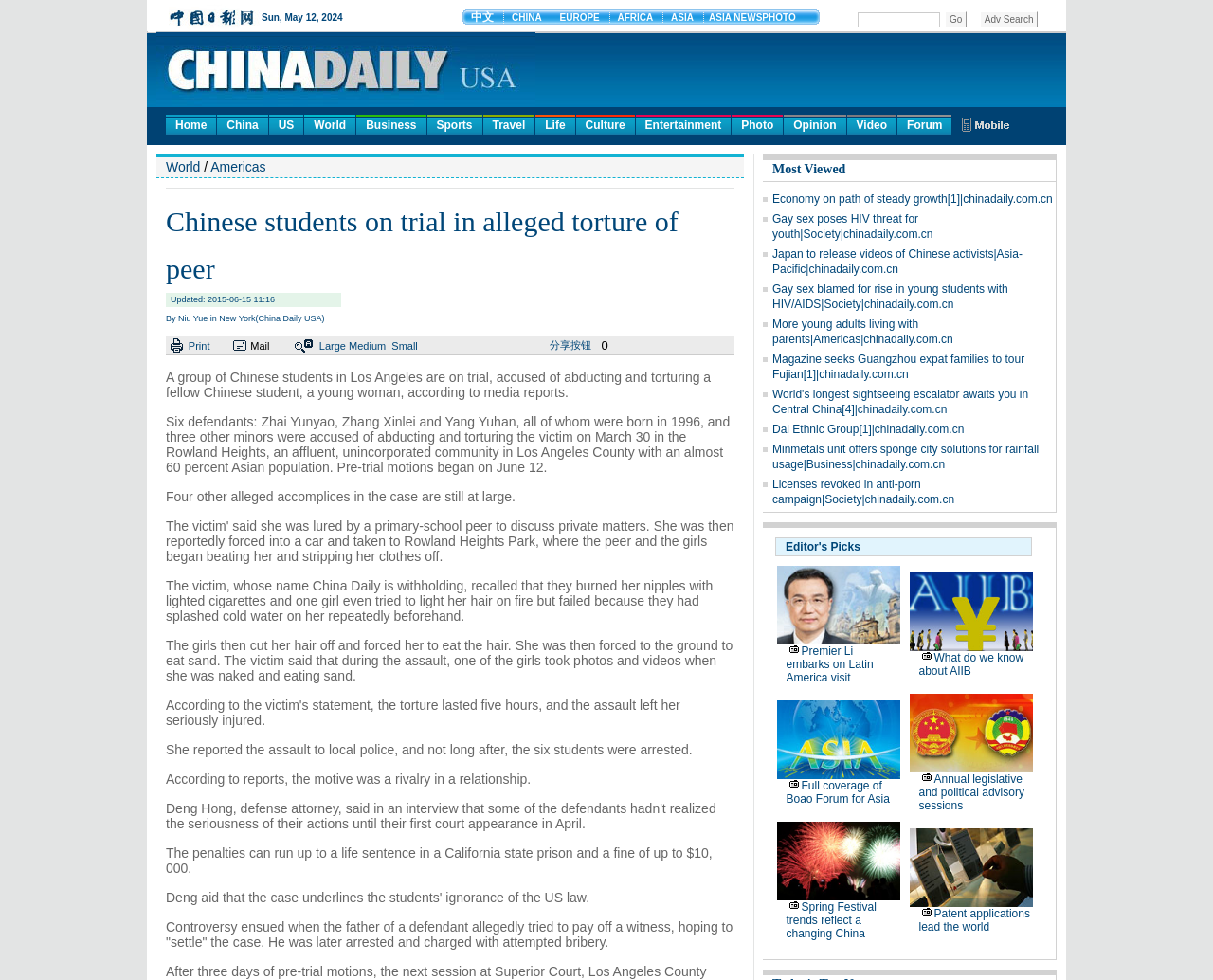Identify the bounding box coordinates of the part that should be clicked to carry out this instruction: "Share the article".

[0.453, 0.346, 0.487, 0.358]